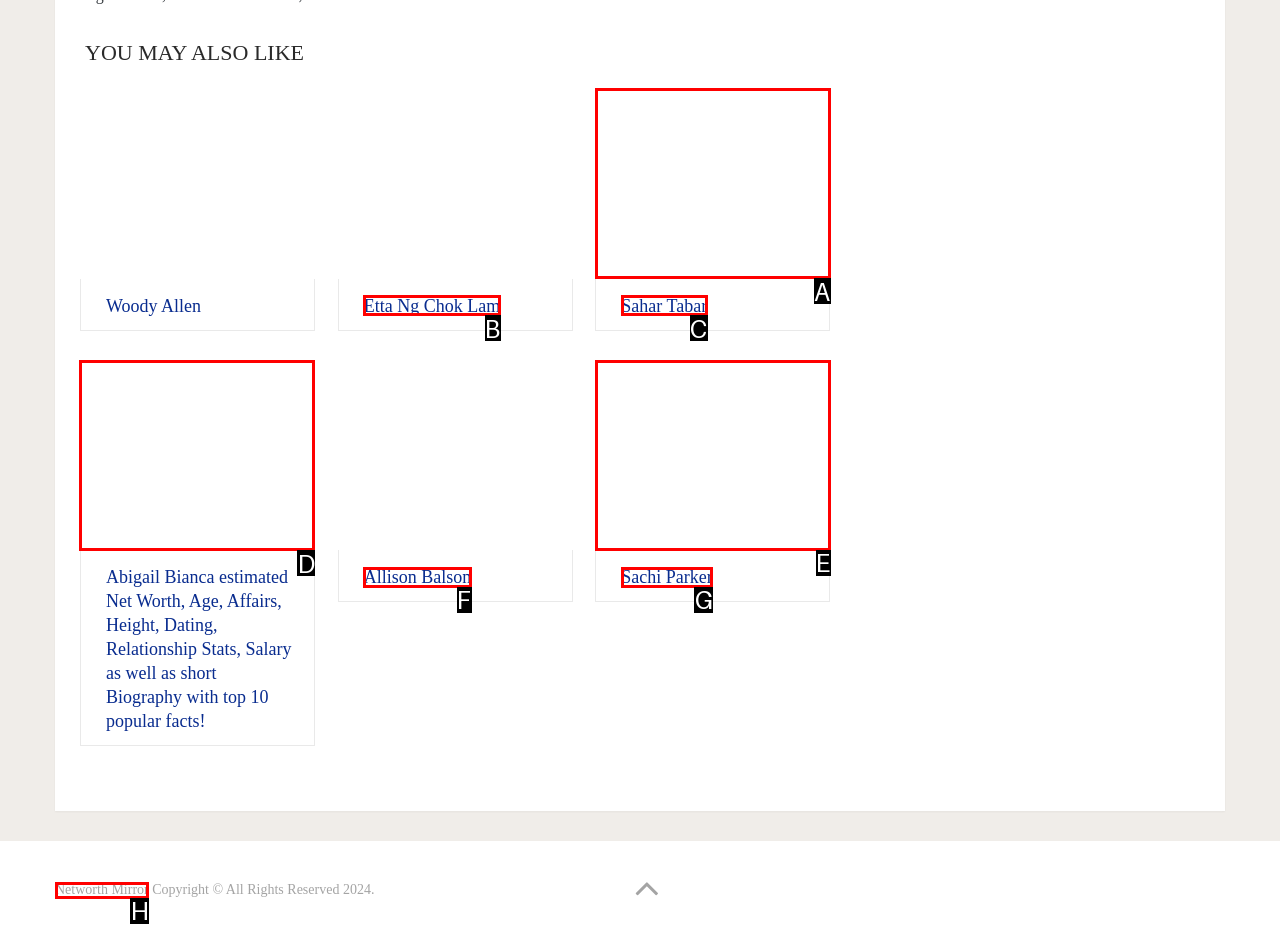Specify which UI element should be clicked to accomplish the task: Read about Abigail Bianca. Answer with the letter of the correct choice.

D